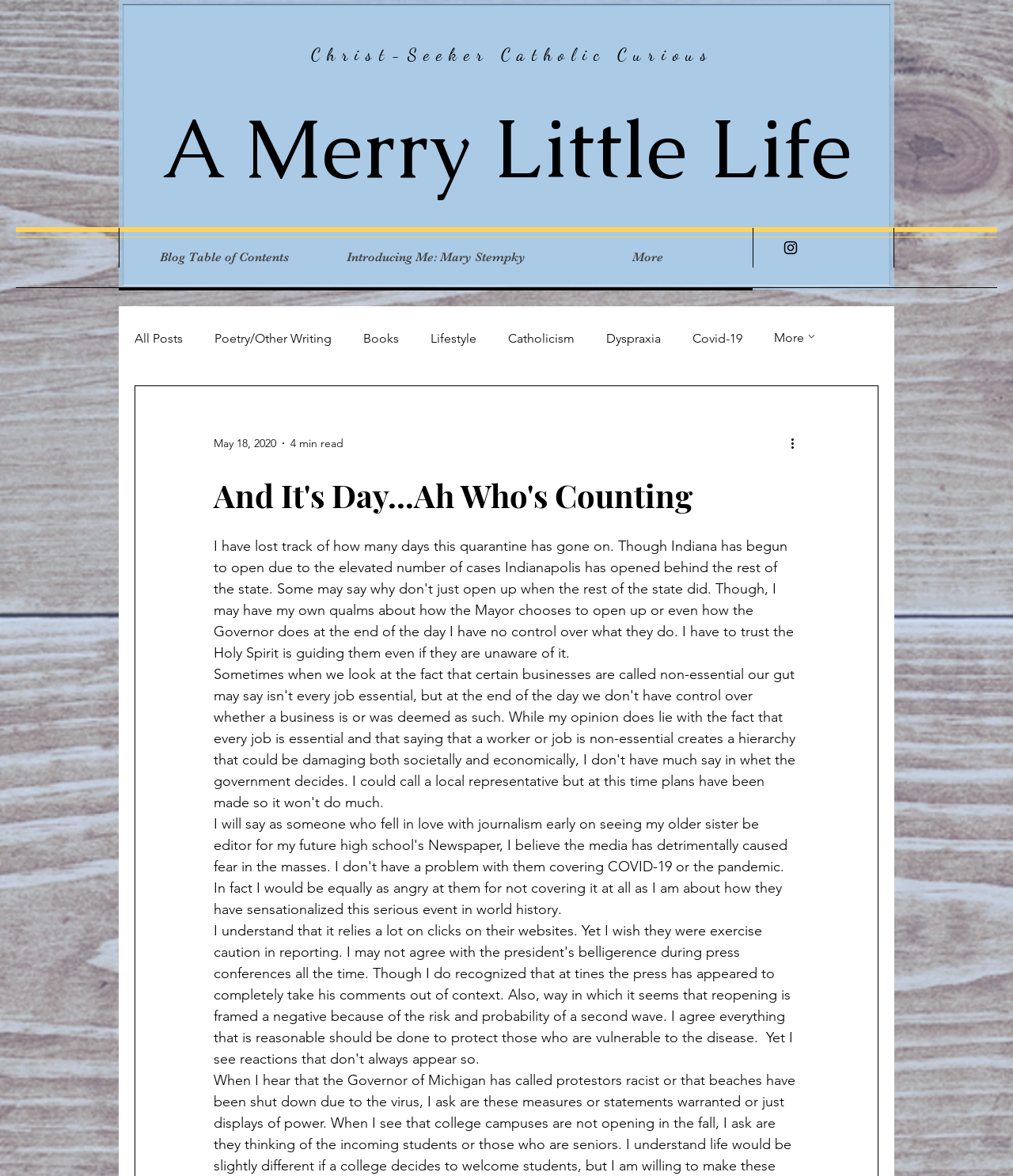Locate and extract the text of the main heading on the webpage.

And It's Day...Ah Who's Counting